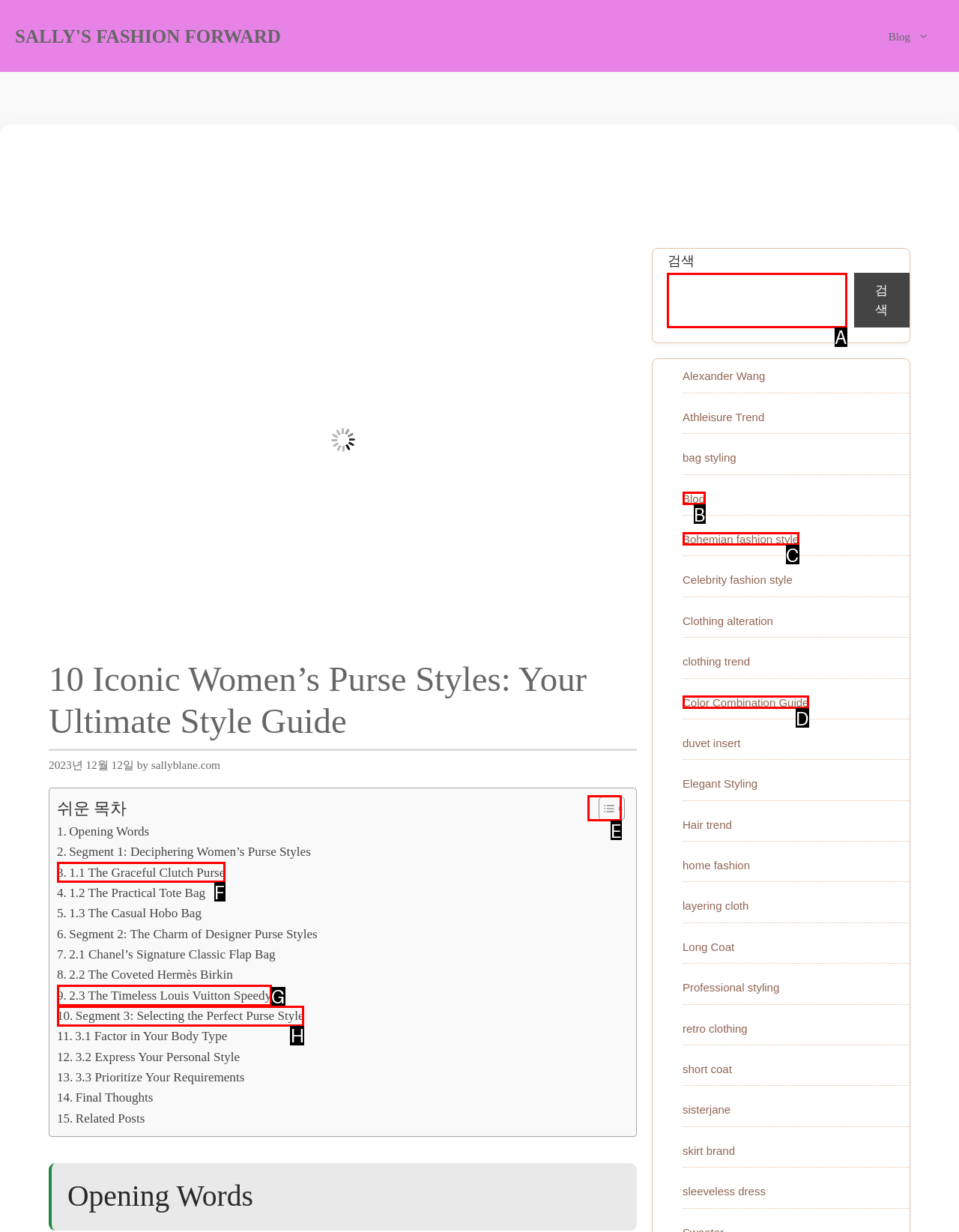Identify the letter of the correct UI element to fulfill the task: Click the 'Request a Quote' button from the given options in the screenshot.

None